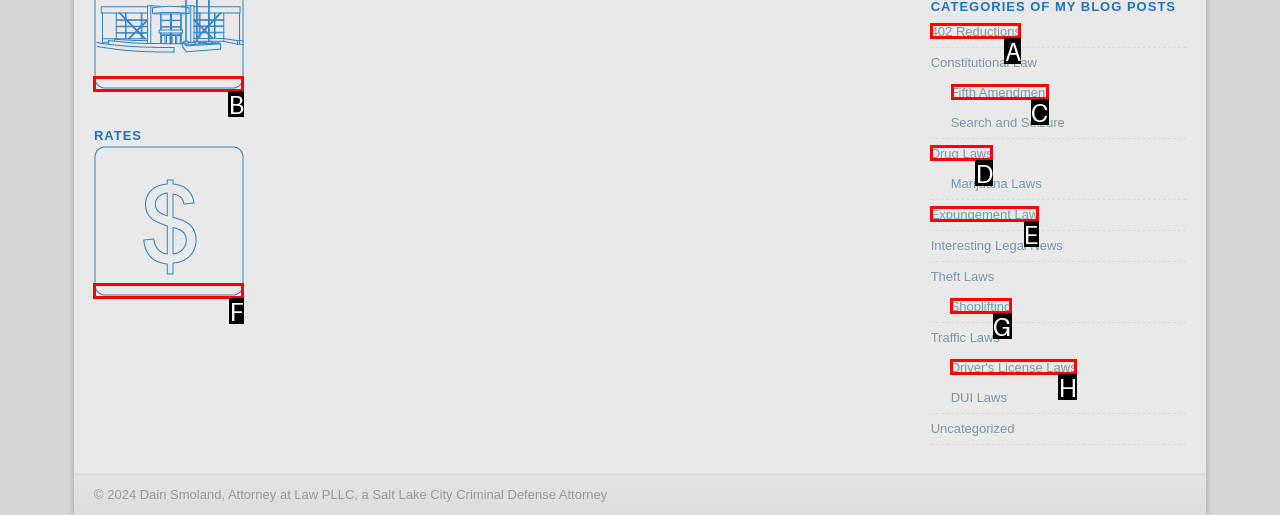Identify the correct HTML element to click to accomplish this task: Explore 'Fifth Amendment'
Respond with the letter corresponding to the correct choice.

C